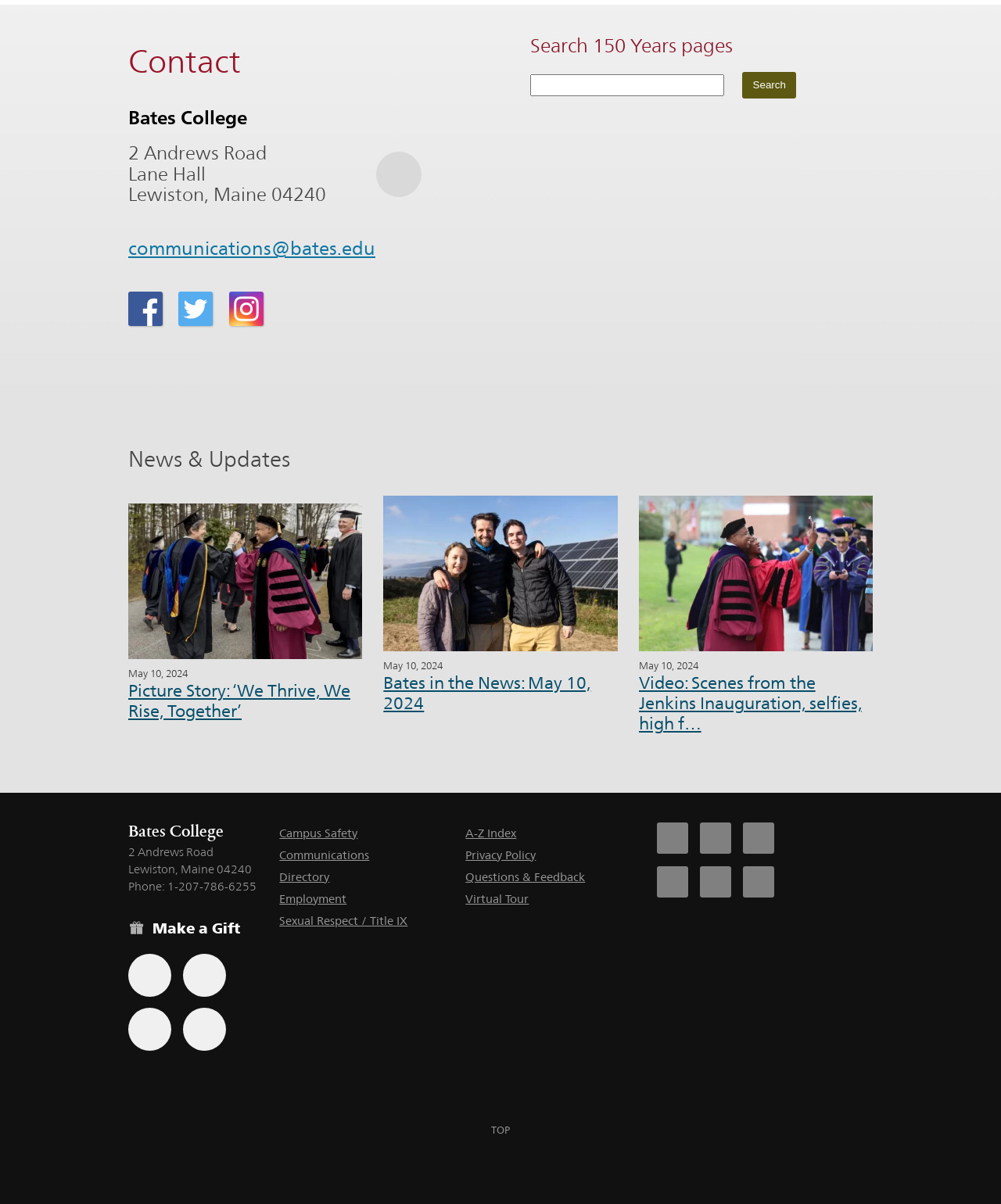Please identify the coordinates of the bounding box for the clickable region that will accomplish this instruction: "View on Campus Map".

[0.376, 0.126, 0.421, 0.163]